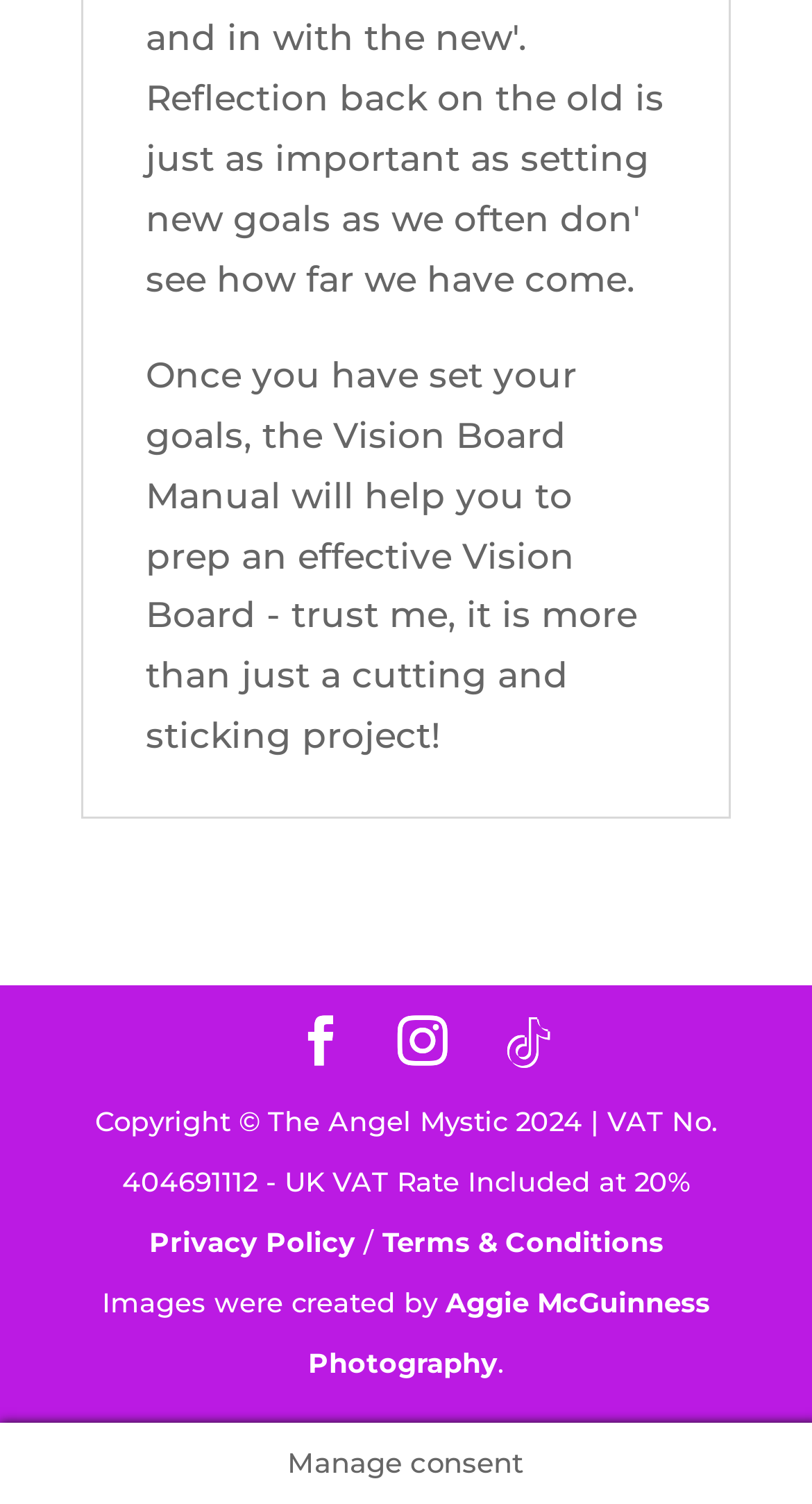Provide the bounding box coordinates for the UI element described in this sentence: "Terms & Conditions". The coordinates should be four float values between 0 and 1, i.e., [left, top, right, bottom].

[0.471, 0.814, 0.817, 0.836]